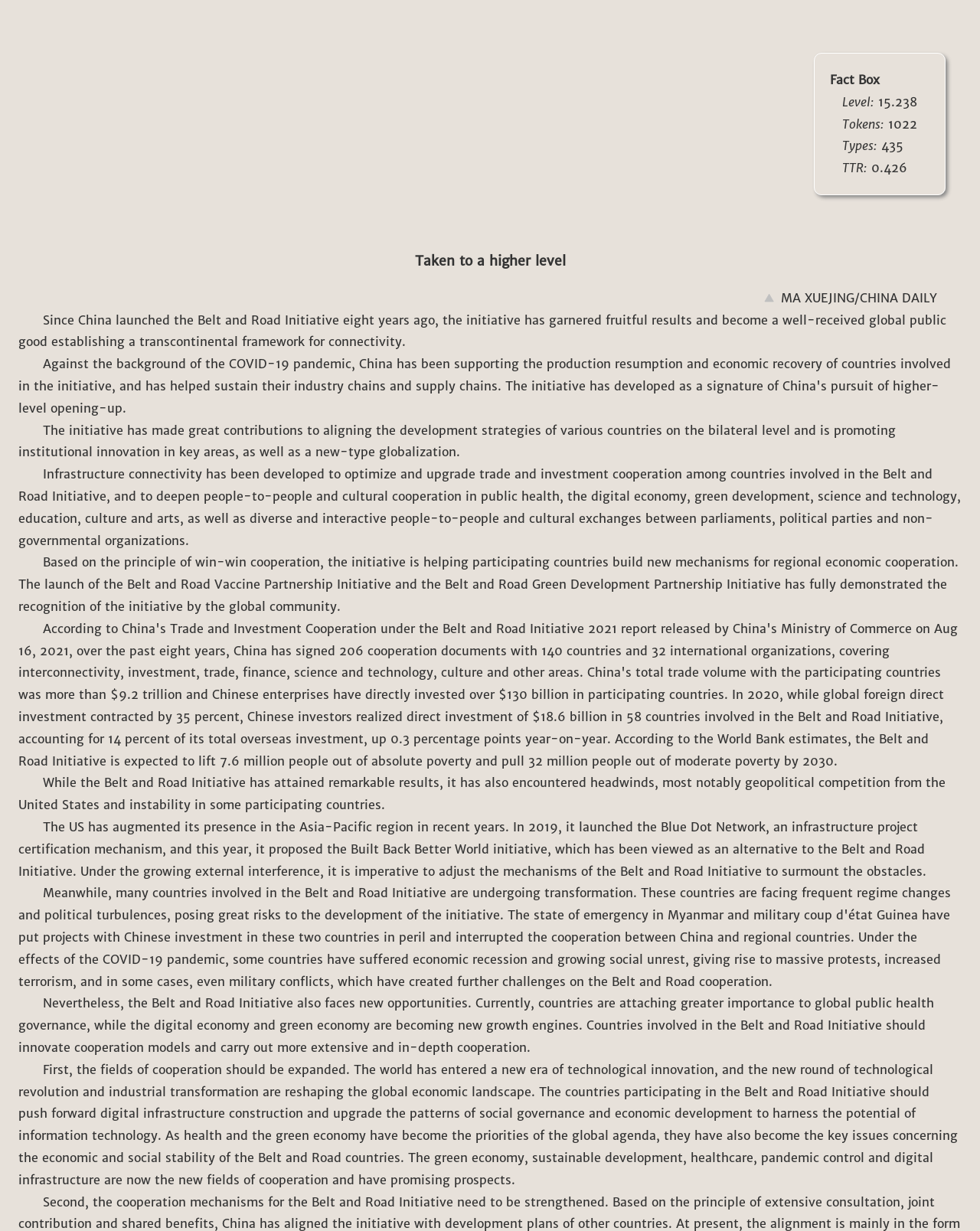What is the current status of the Belt and Road Initiative?
Using the image, give a concise answer in the form of a single word or short phrase.

Facing challenges